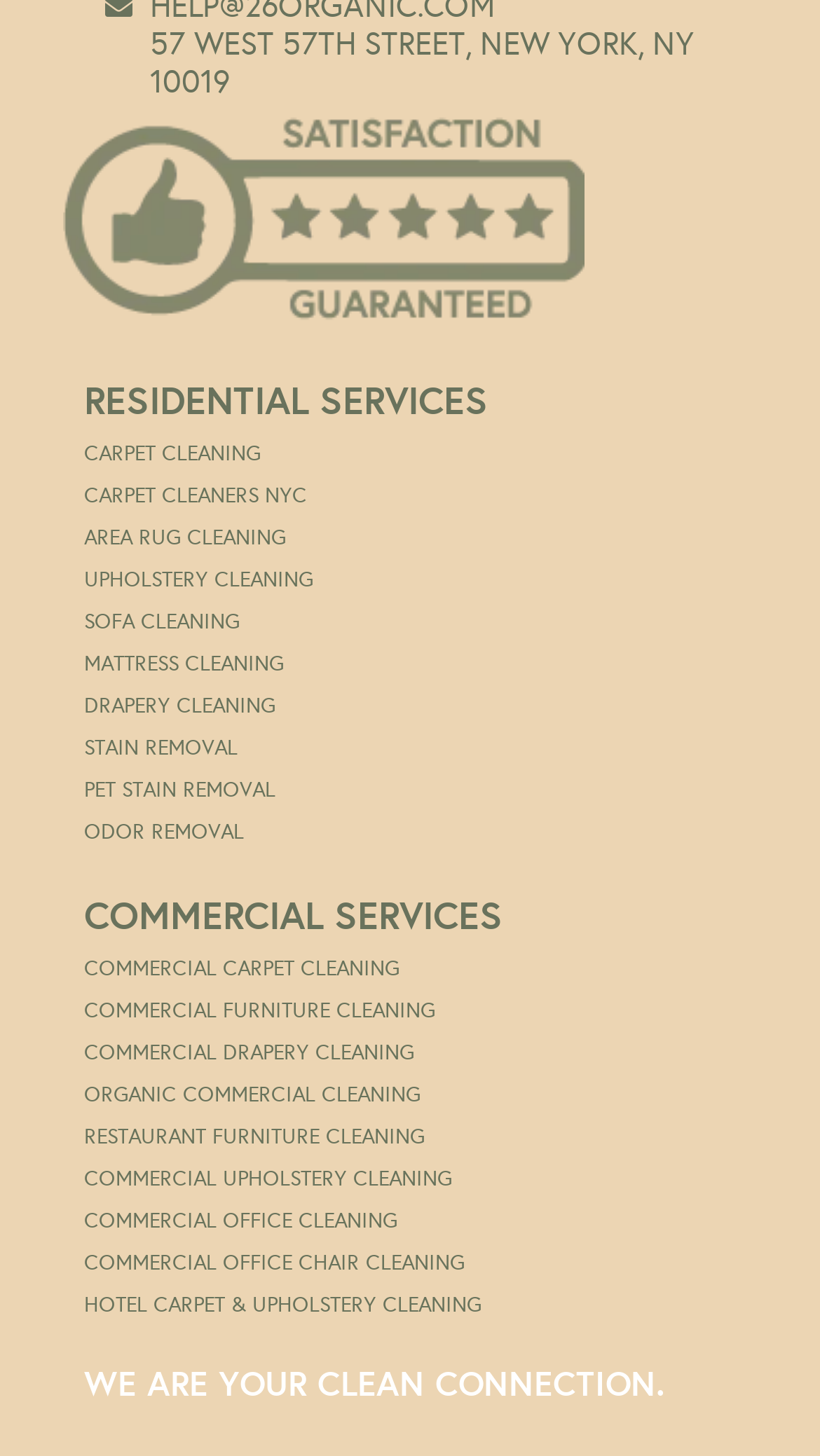What is the last commercial service listed?
Analyze the image and deliver a detailed answer to the question.

The commercial services are listed below 'COMMERCIAL SERVICES' heading. The last service listed is 'HOTEL CARPET & UPHOLSTERY CLEANING'.